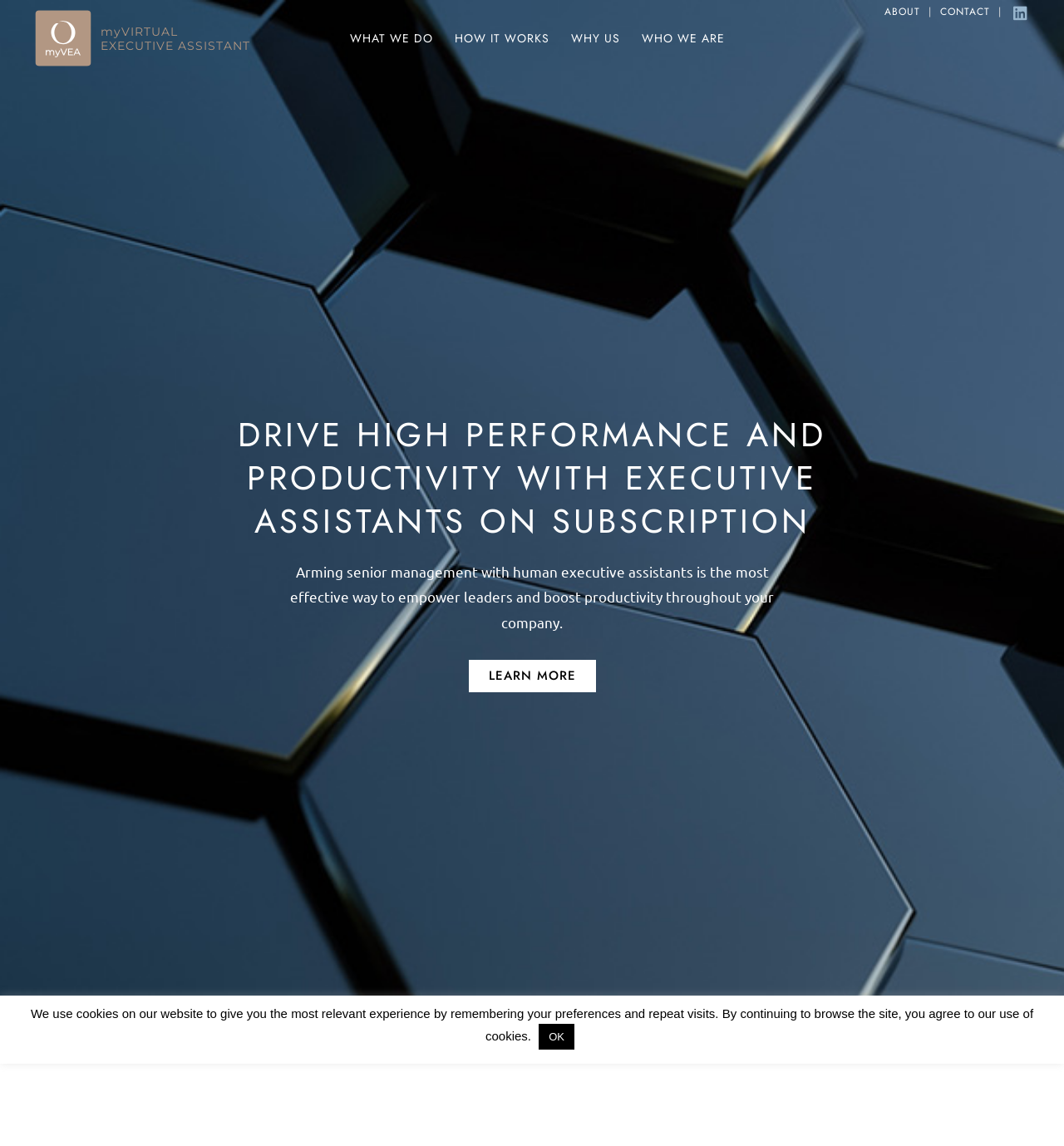Provide the text content of the webpage's main heading.

DRIVE HIGH PERFORMANCE AND PRODUCTIVITY WITH EXECUTIVE ASSISTANTS ON SUBSCRIPTION